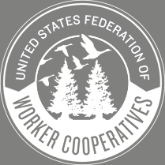Provide a one-word or short-phrase answer to the question:
What is emphasized by the text within the logo?

National representation and focus on worker-driven initiatives